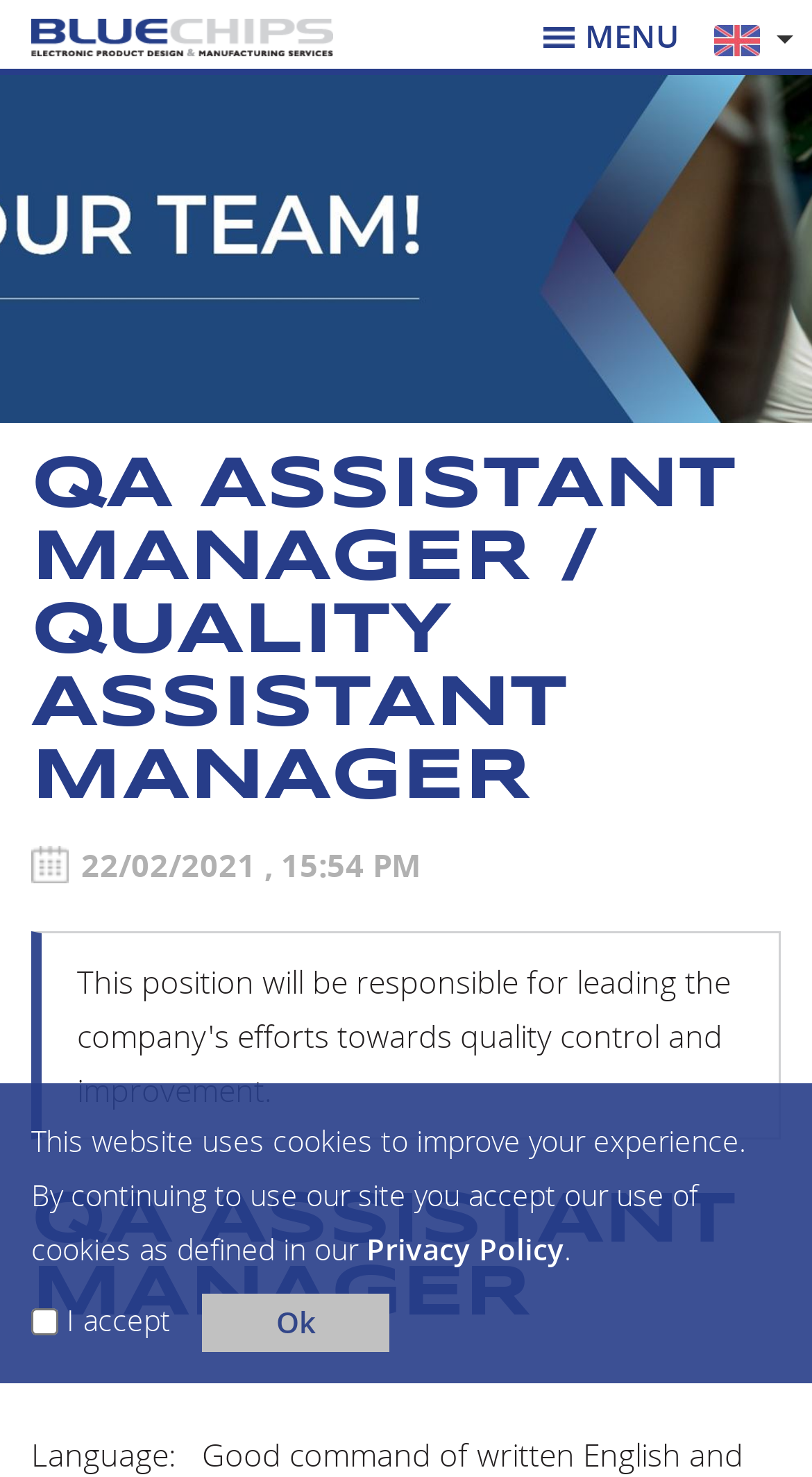Please answer the following question using a single word or phrase: 
Is the 'I accept' checkbox checked?

No